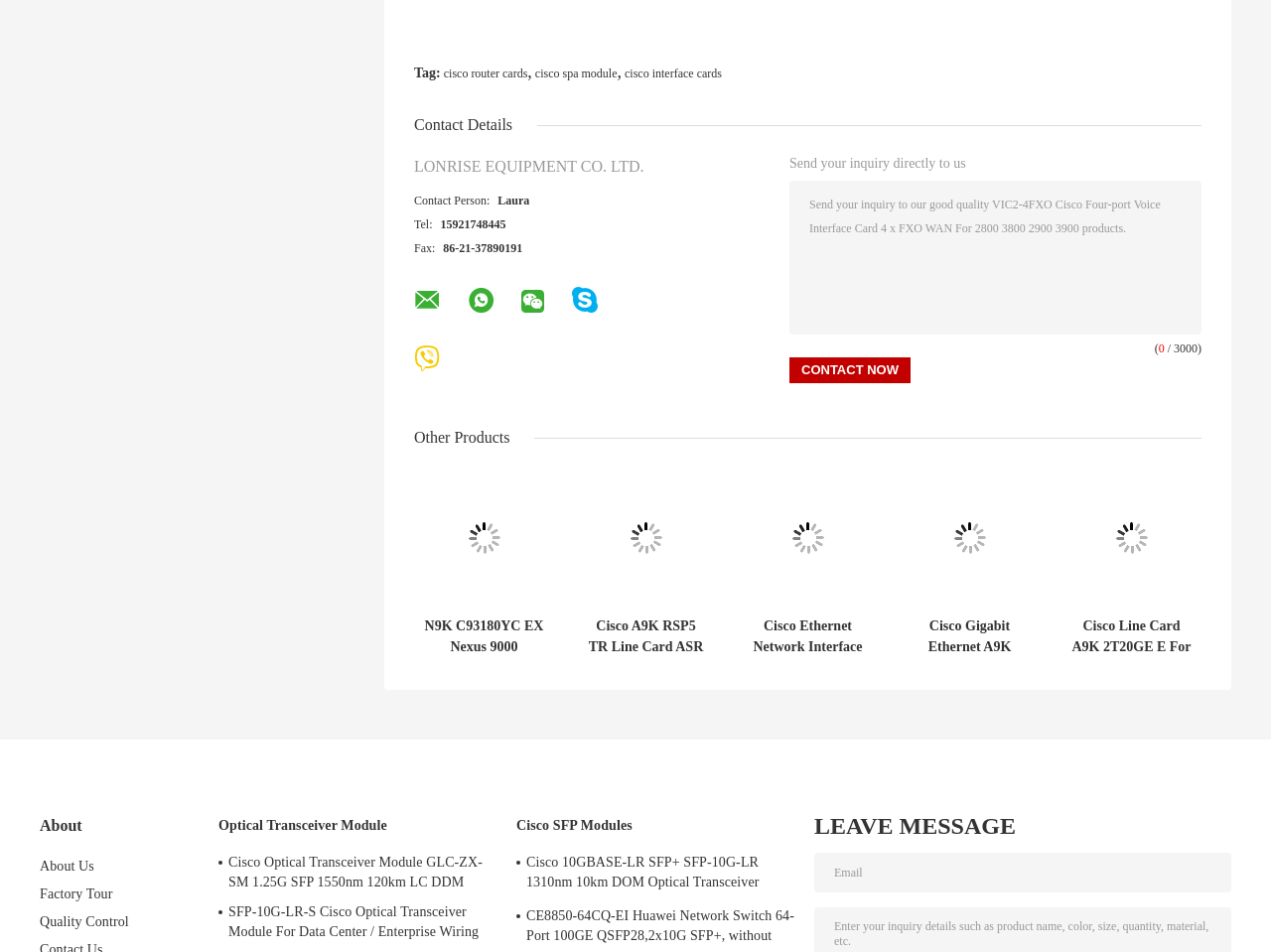What is the contact person's name?
Your answer should be a single word or phrase derived from the screenshot.

Laura